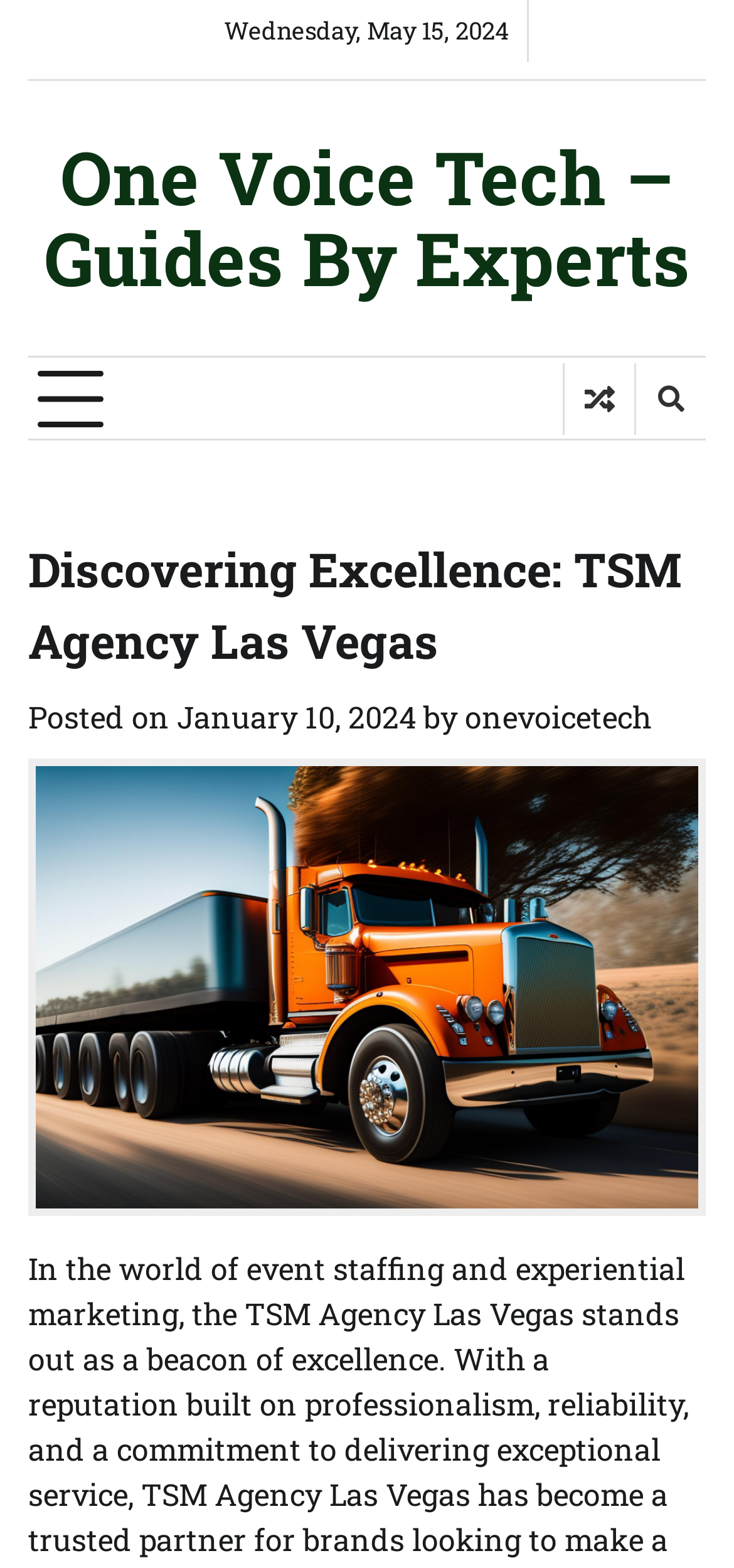Please provide a one-word or short phrase answer to the question:
What is the author of the latest article?

onevoicetech